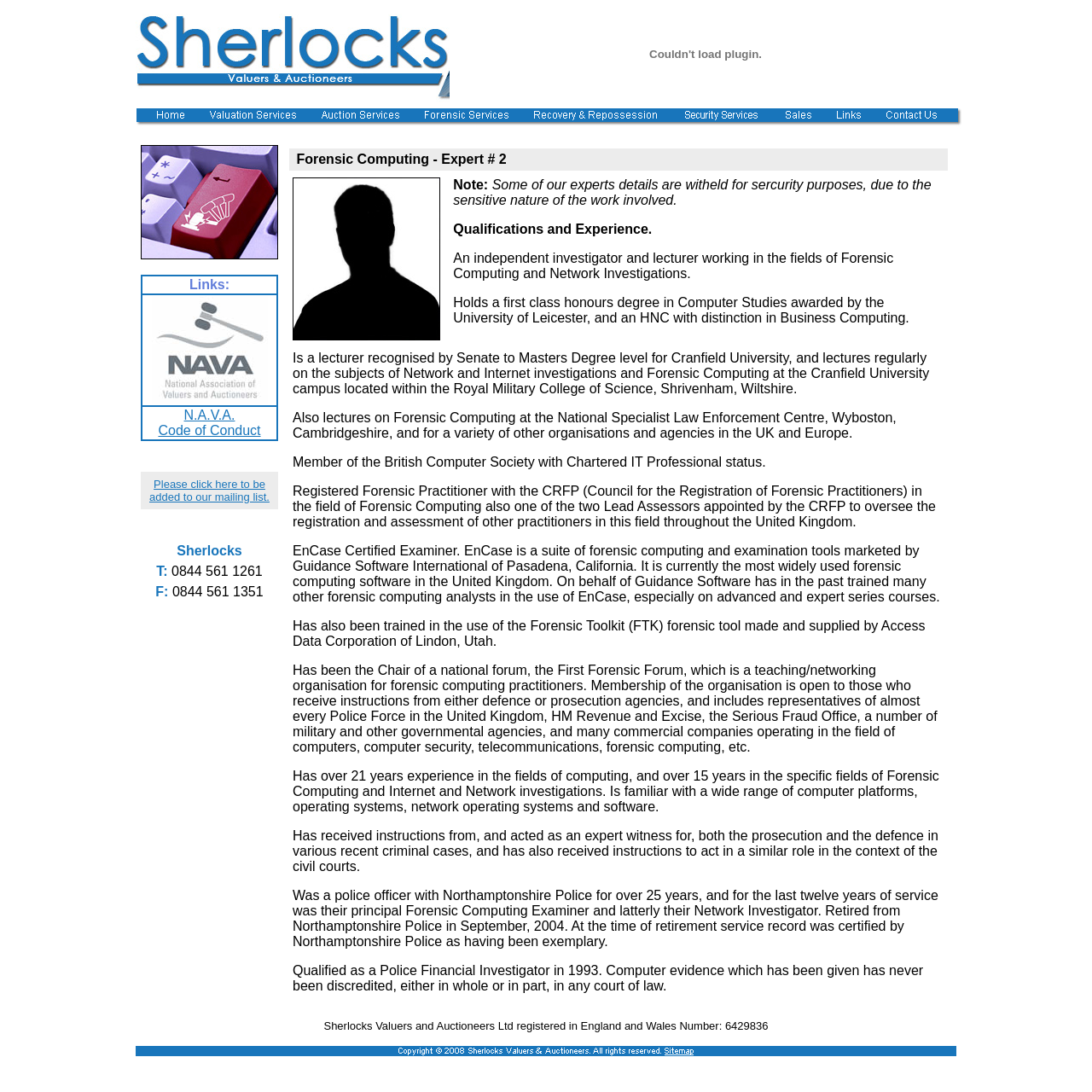Please specify the bounding box coordinates for the clickable region that will help you carry out the instruction: "click home".

[0.132, 0.099, 0.18, 0.112]